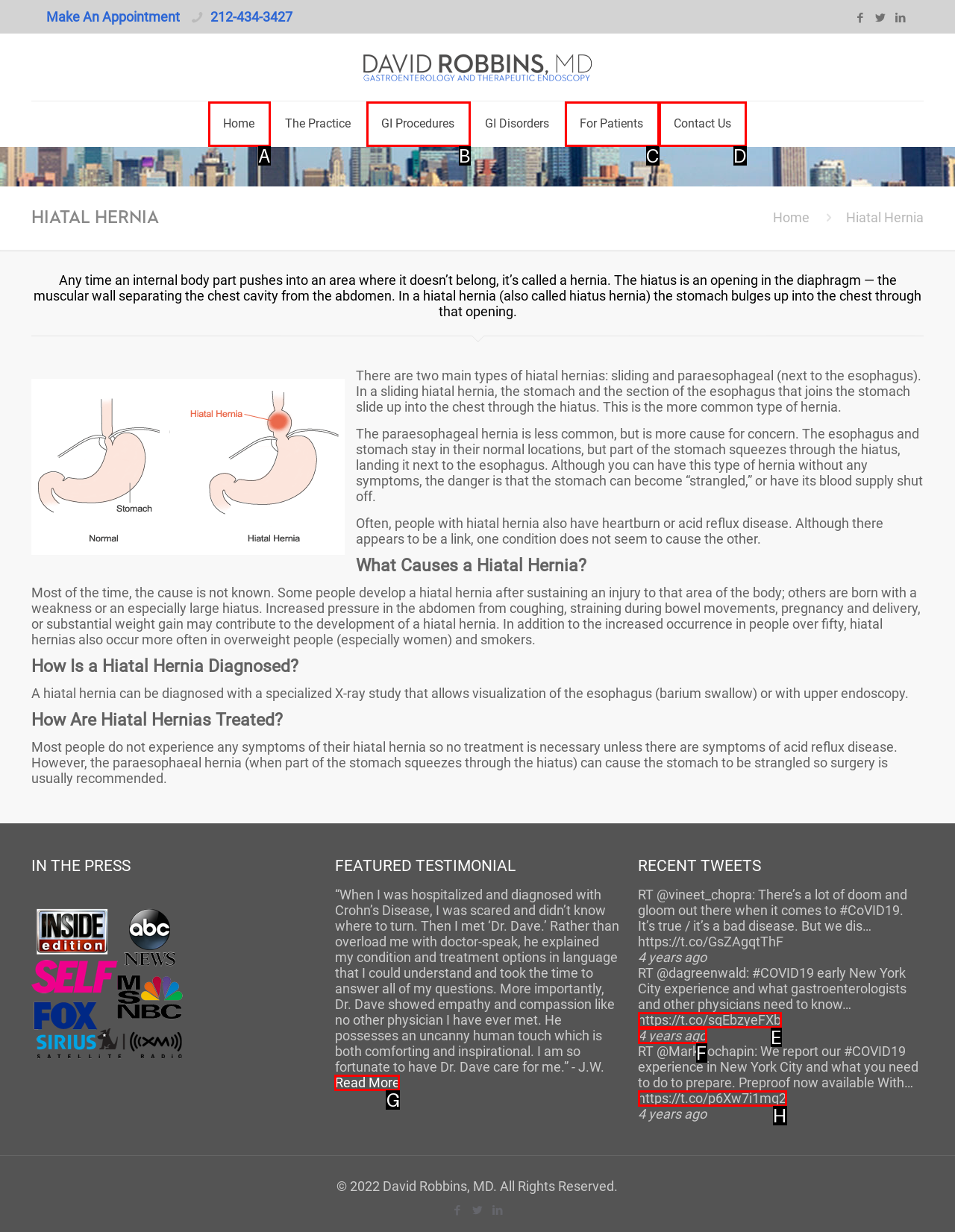Given the description: Contact Us, select the HTML element that matches it best. Reply with the letter of the chosen option directly.

D